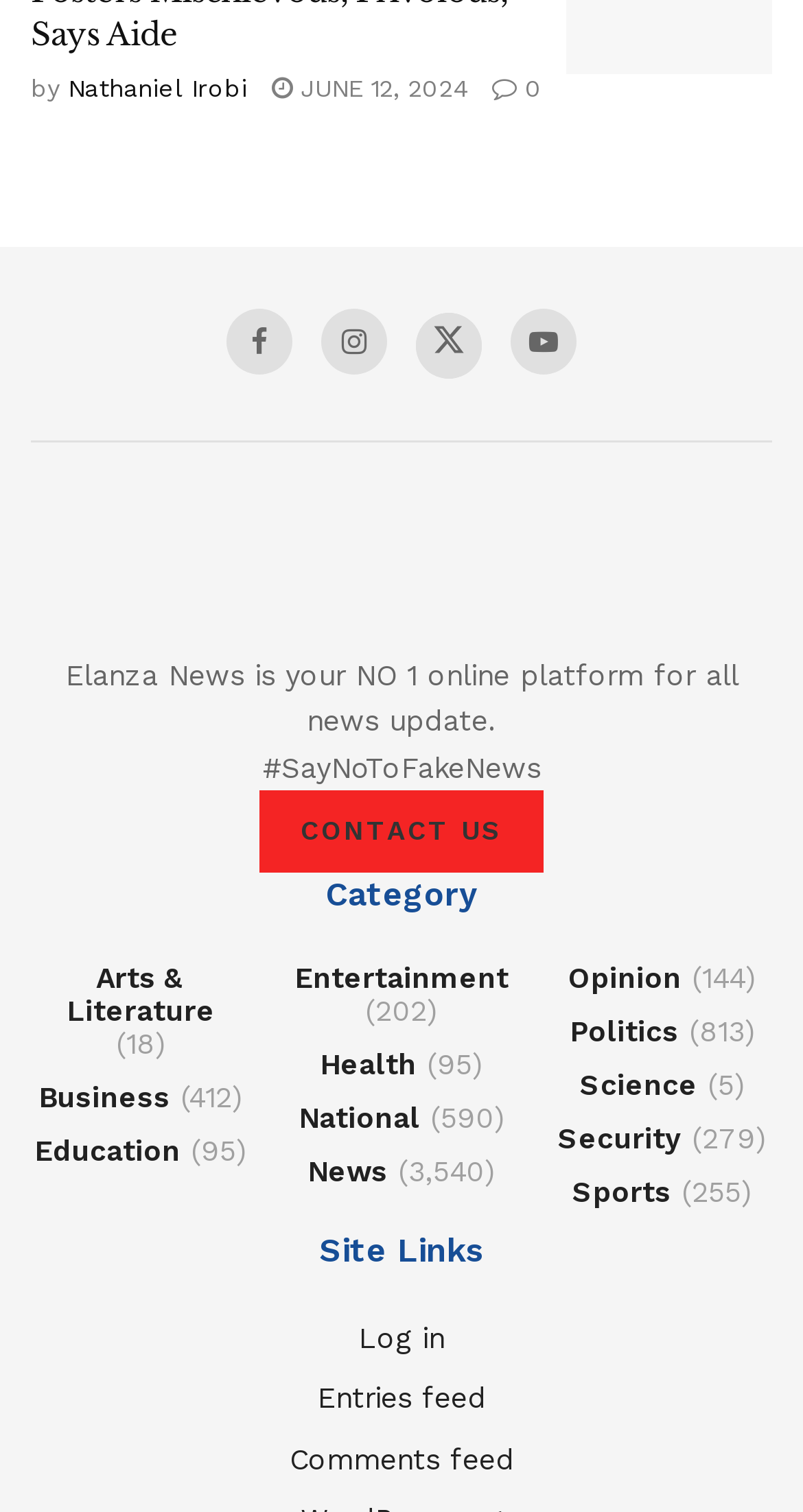Identify the bounding box coordinates of the element to click to follow this instruction: 'Click on the 'CONTACT US' link'. Ensure the coordinates are four float values between 0 and 1, provided as [left, top, right, bottom].

[0.323, 0.523, 0.677, 0.577]